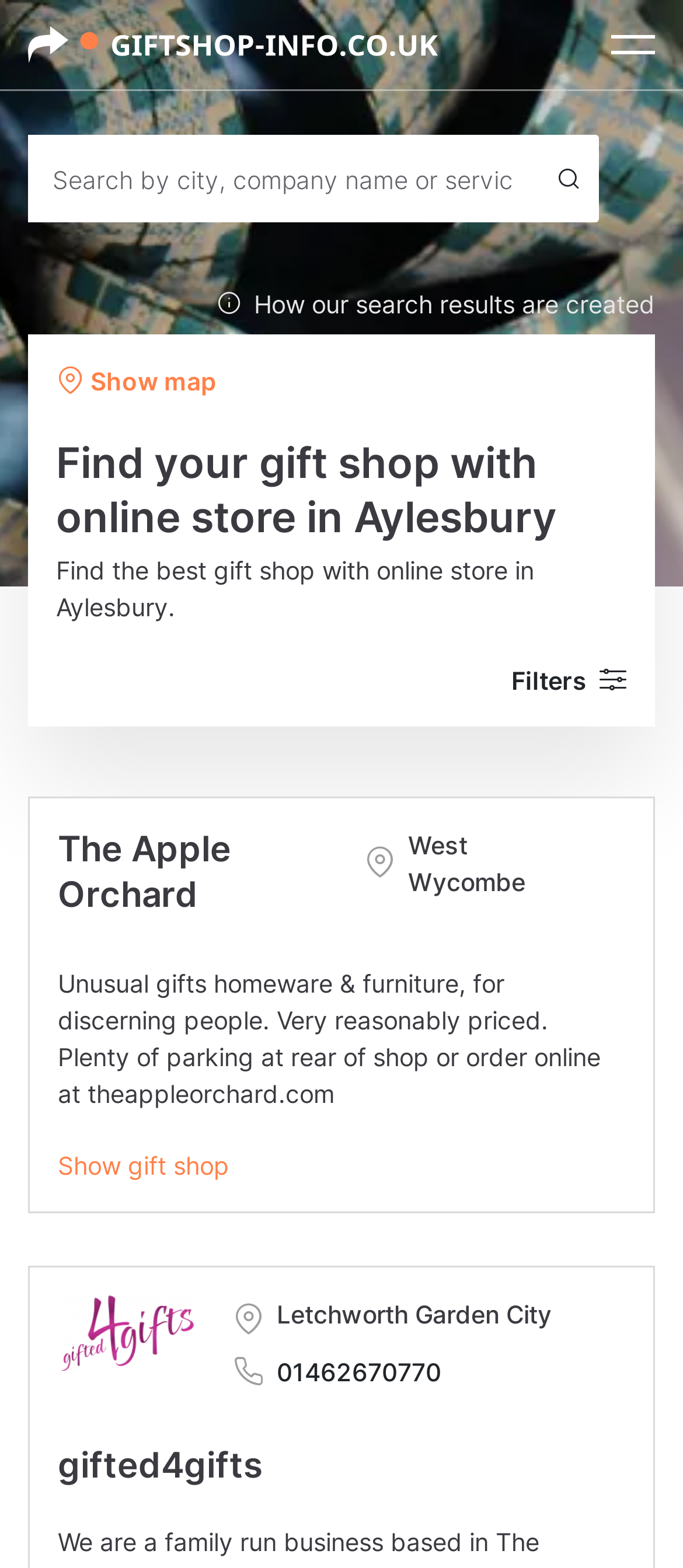Using the details from the image, please elaborate on the following question: What is the phone number of 'gifted4gifts'?

I searched the webpage for the phone number of 'gifted4gifts' but couldn't find it. The phone number is only available for 'The Apple Orchard'.